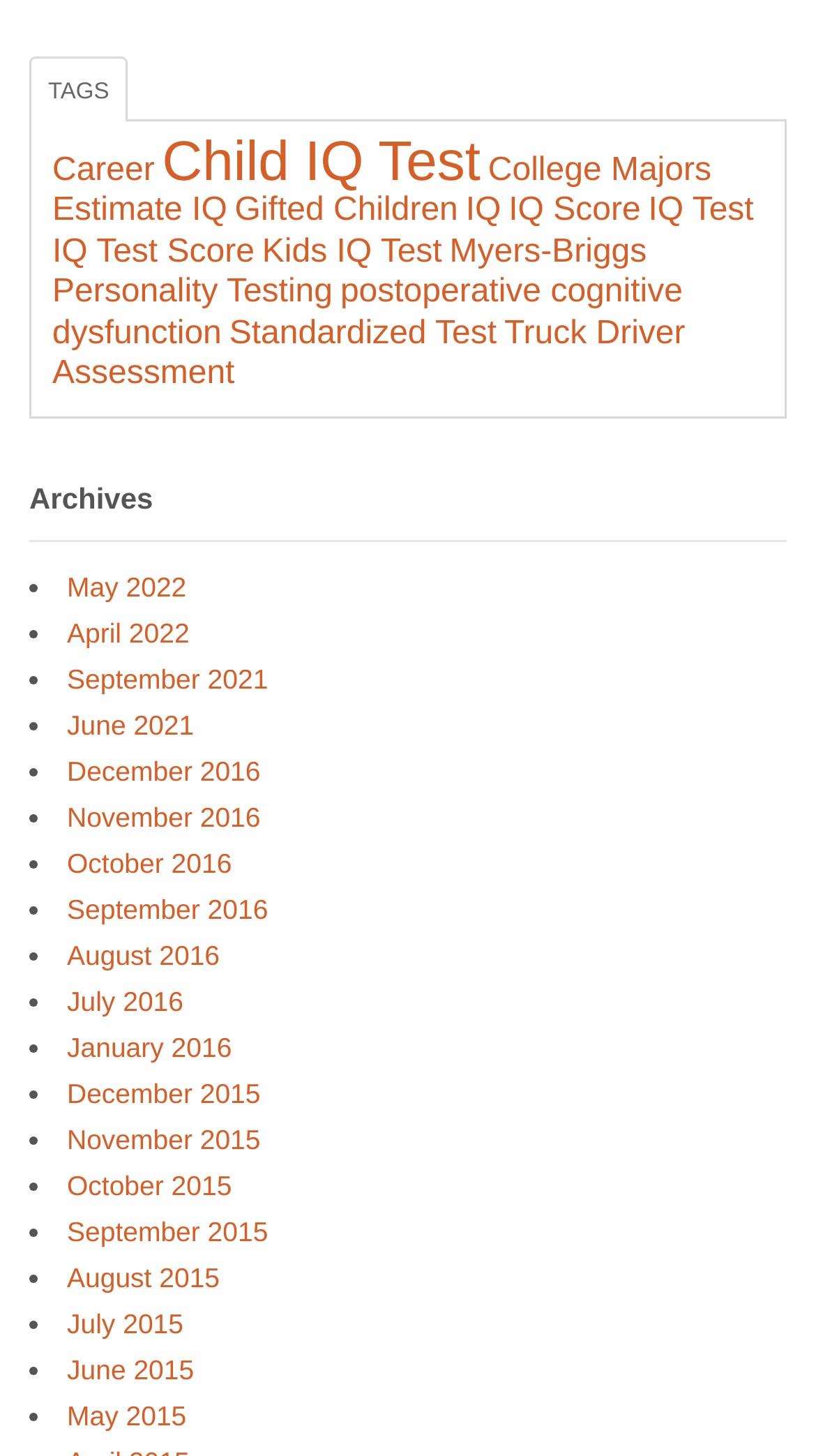Please determine the bounding box coordinates of the area that needs to be clicked to complete this task: 'Click on 'TAGS''. The coordinates must be four float numbers between 0 and 1, formatted as [left, top, right, bottom].

[0.036, 0.038, 0.157, 0.083]